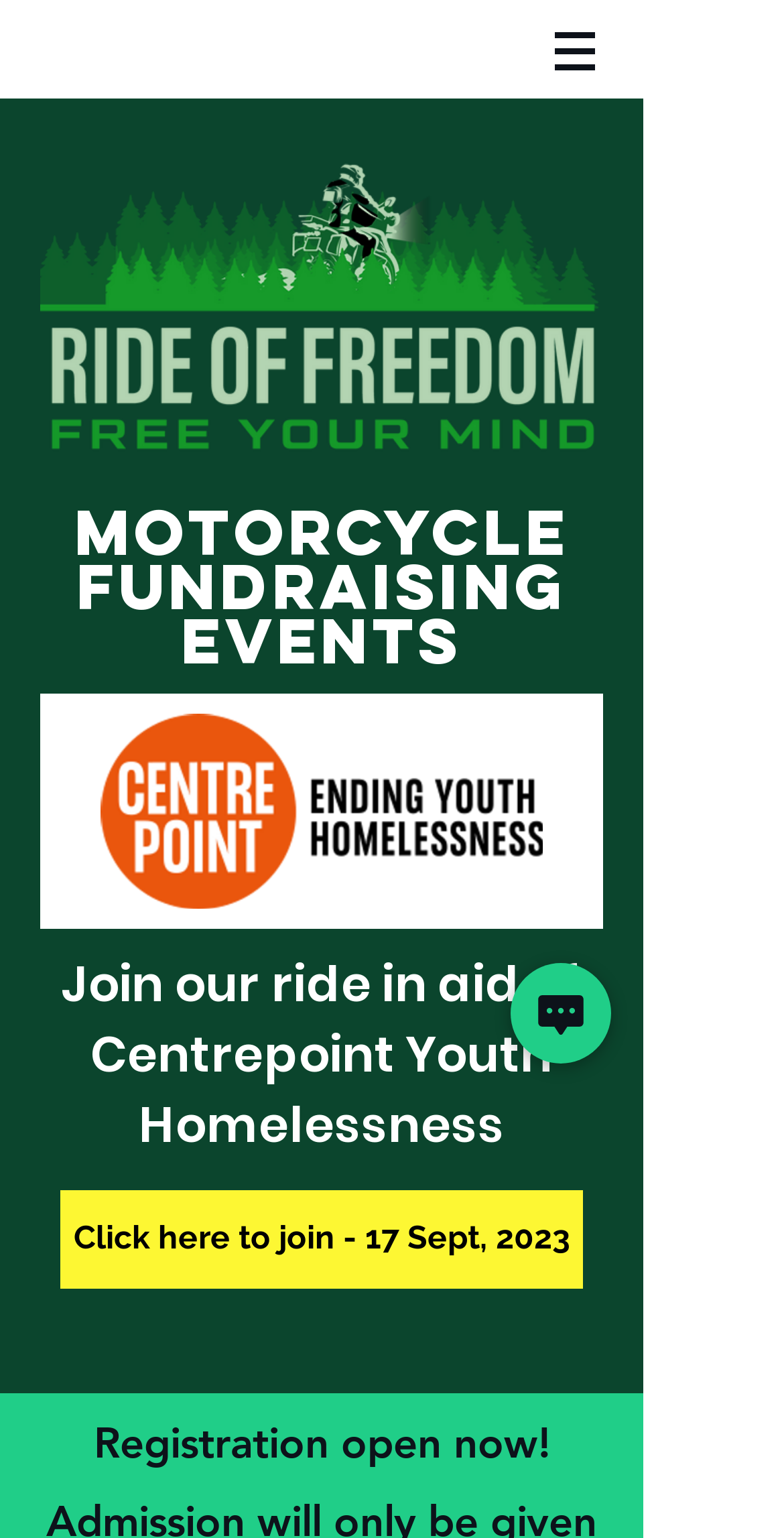What is the main heading displayed on the webpage? Please provide the text.

motorcycle fundraising events